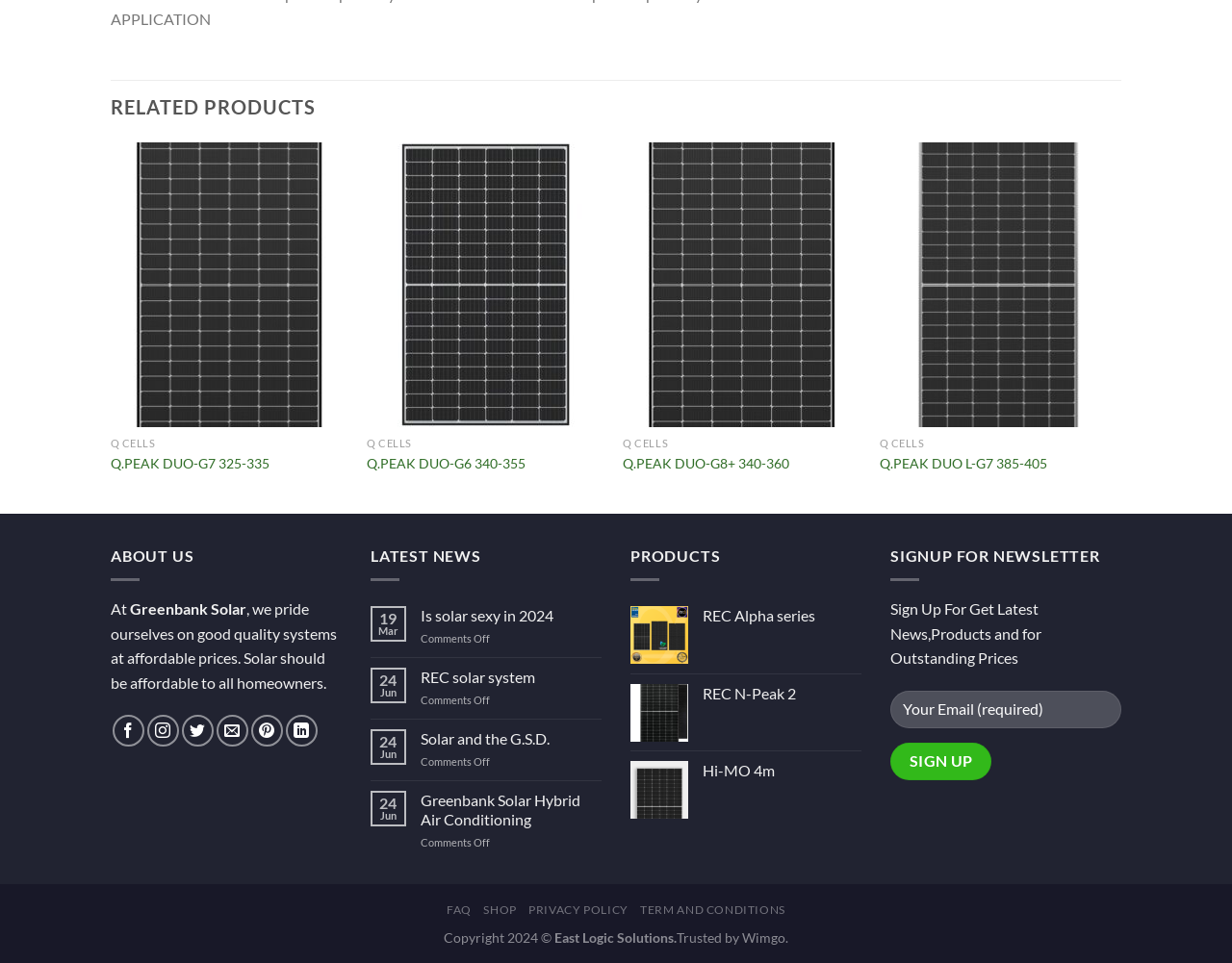Provide the bounding box coordinates of the HTML element described by the text: "Quick View".

[0.714, 0.445, 0.906, 0.479]